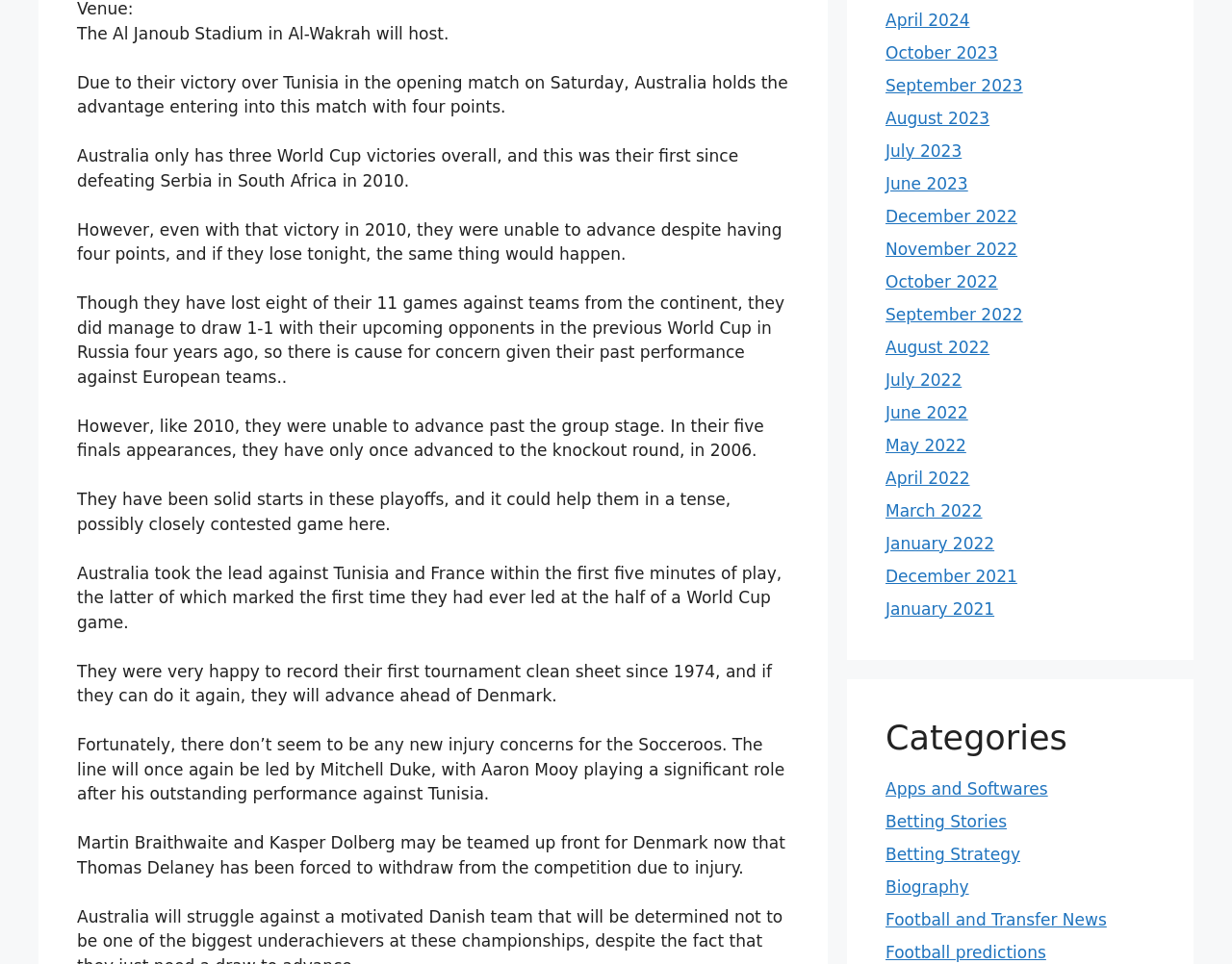Who is leading the line for Australia?
Can you offer a detailed and complete answer to this question?

The answer can be found in the last paragraph of the webpage, which states 'Fortunately, there don’t seem to be any new injury concerns for the Socceroos. The line will once again be led by Mitchell Duke, with Aaron Mooy playing a significant role after his outstanding performance against Tunisia.' This sentence mentions Mitchell Duke as the player leading the line for Australia.